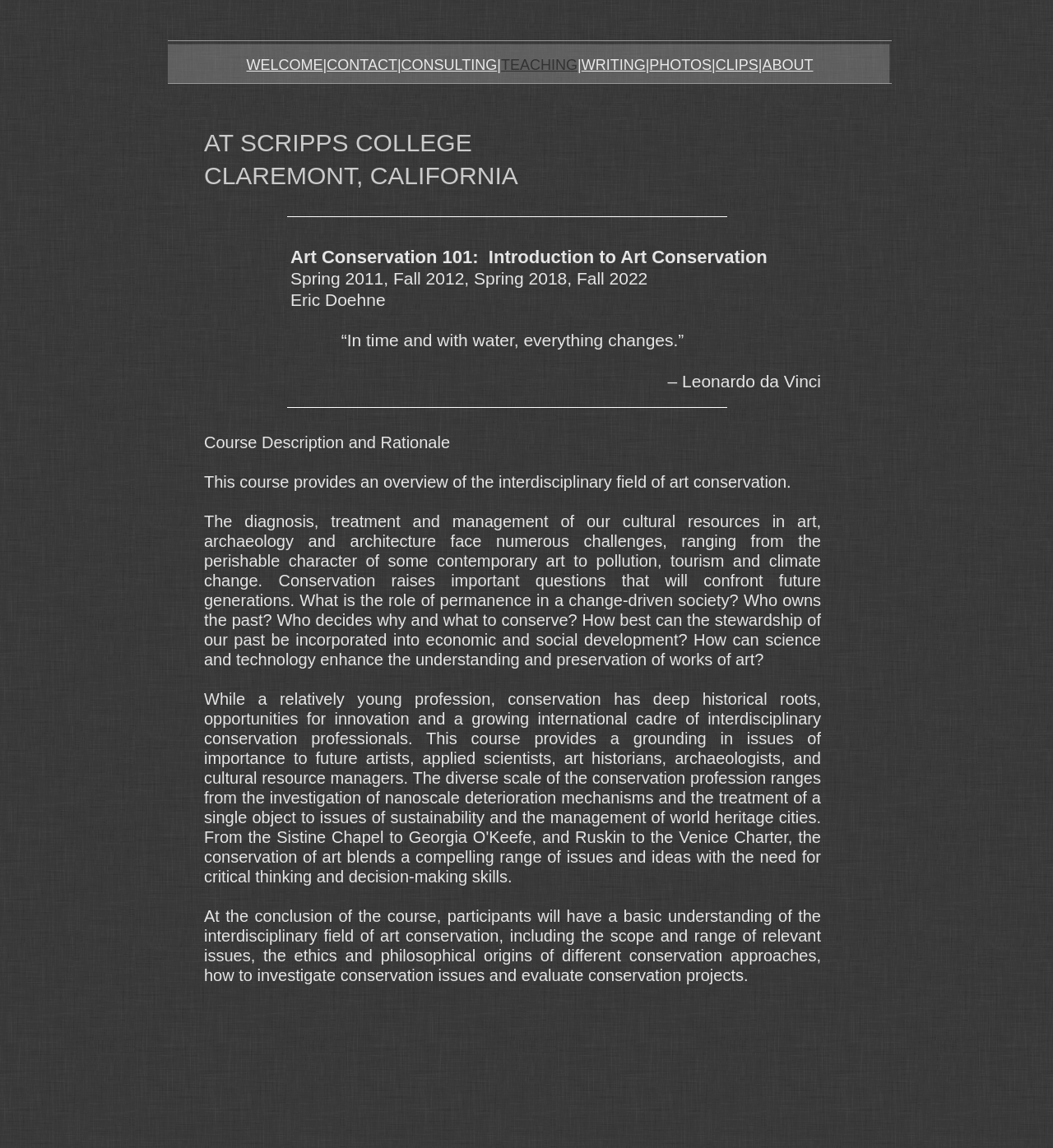Find and indicate the bounding box coordinates of the region you should select to follow the given instruction: "Click on the WELCOME link".

[0.234, 0.049, 0.307, 0.064]